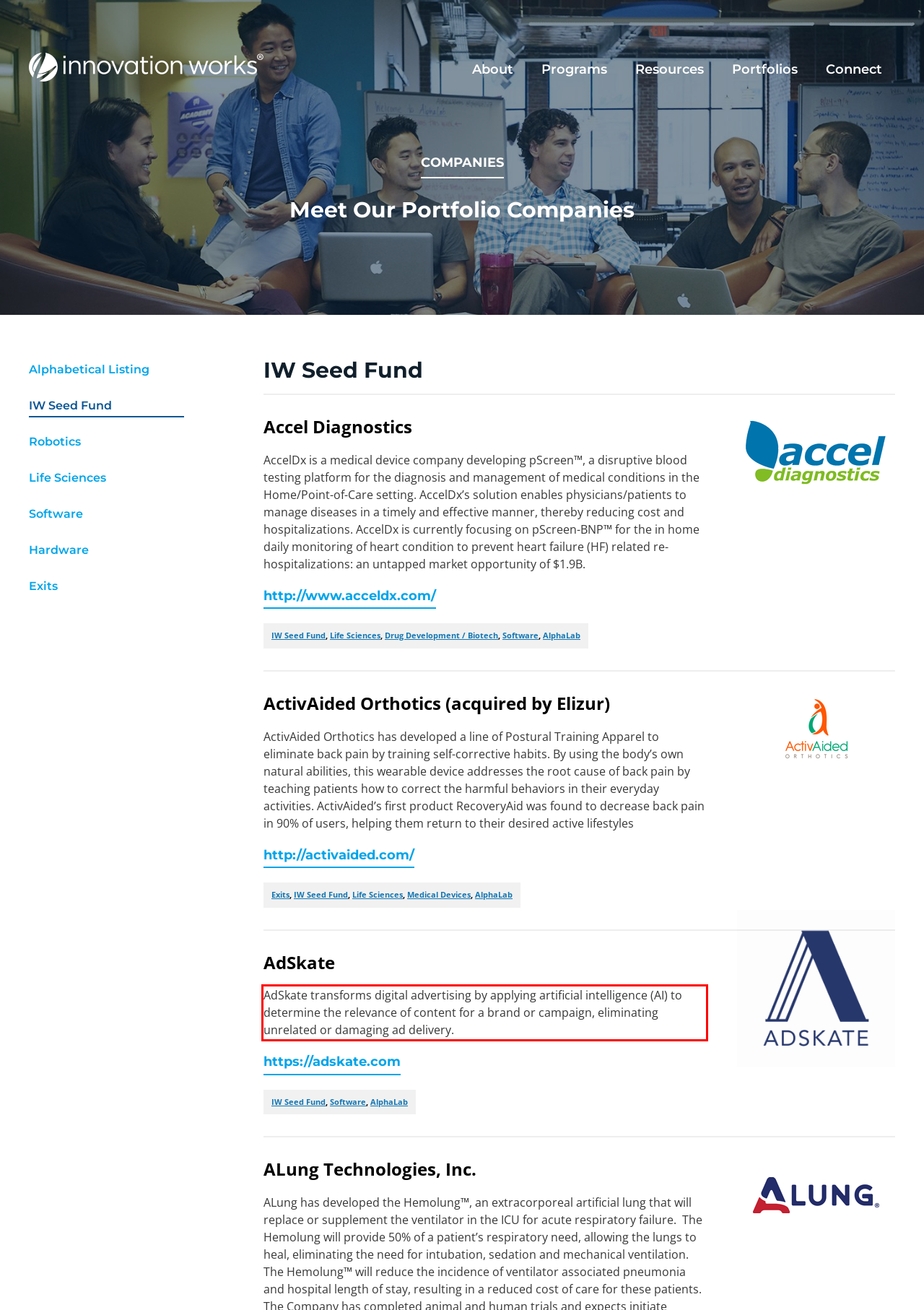Review the webpage screenshot provided, and perform OCR to extract the text from the red bounding box.

AdSkate transforms digital advertising by applying artificial intelligence (AI) to determine the relevance of content for a brand or campaign, eliminating unrelated or damaging ad delivery.